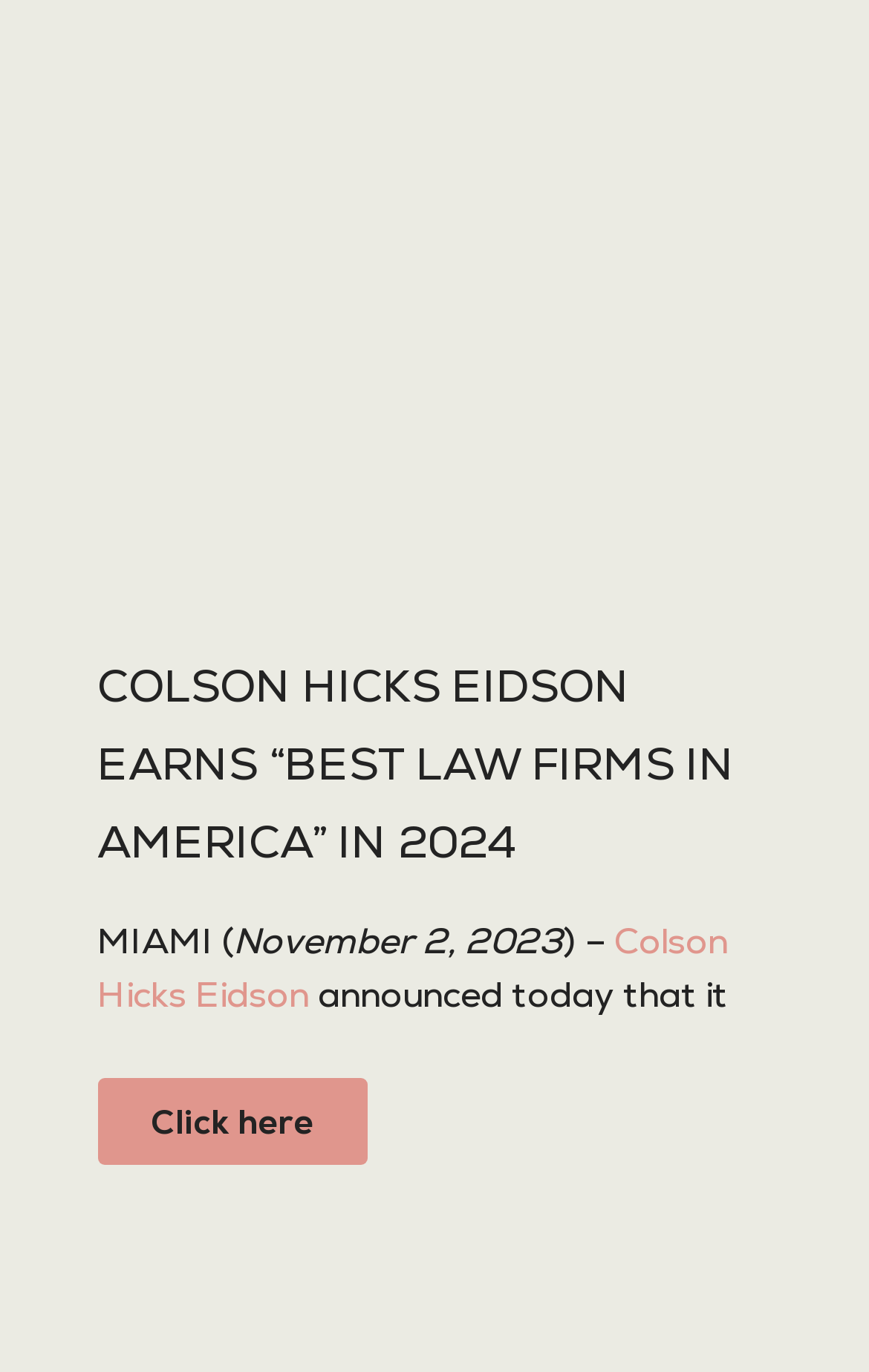Specify the bounding box coordinates of the element's region that should be clicked to achieve the following instruction: "View the profile of Susan Carlson". The bounding box coordinates consist of four float numbers between 0 and 1, in the format [left, top, right, bottom].

[0.215, 0.322, 0.489, 0.356]